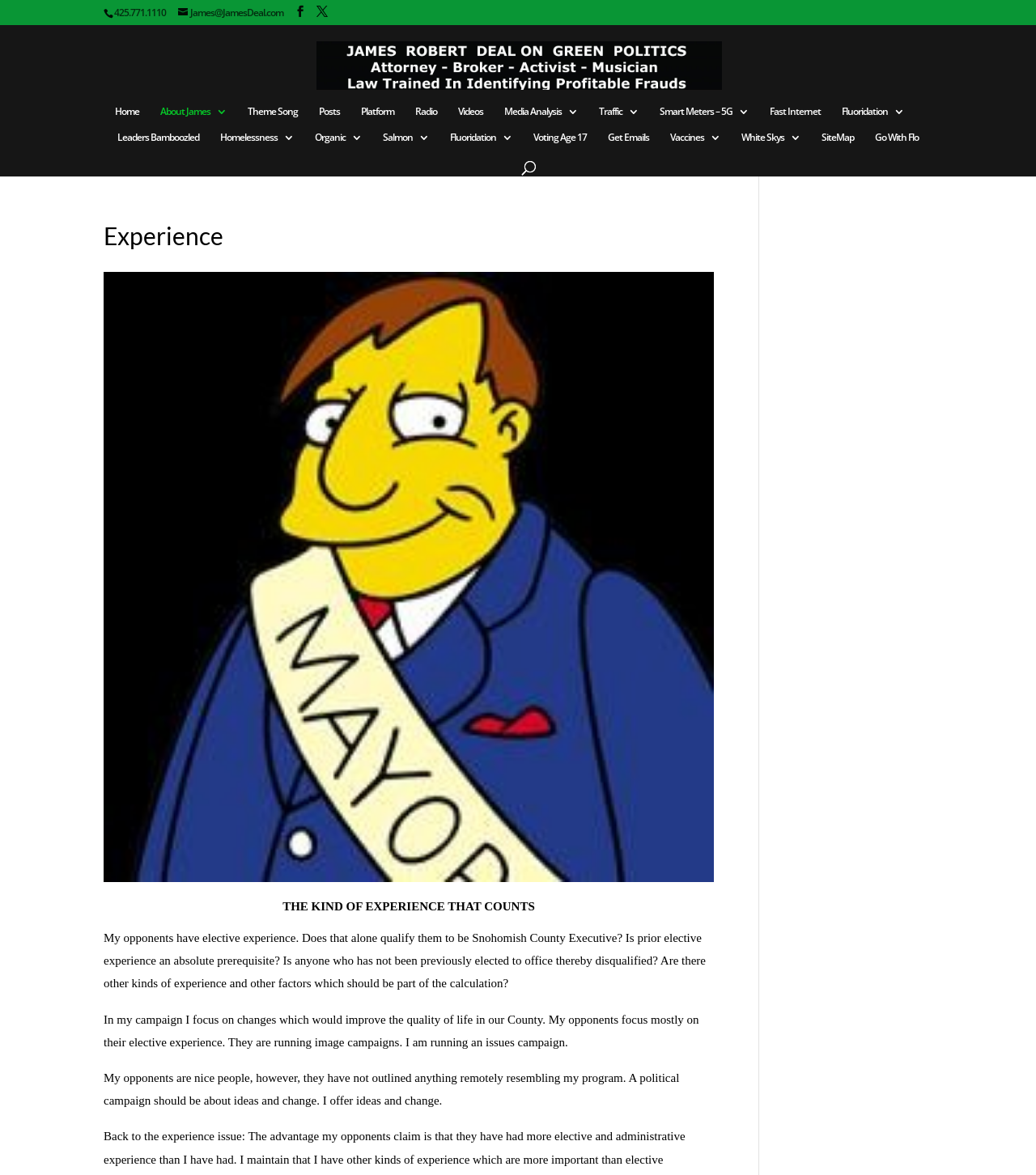Give the bounding box coordinates for the element described by: "Media Analysis".

[0.486, 0.09, 0.557, 0.112]